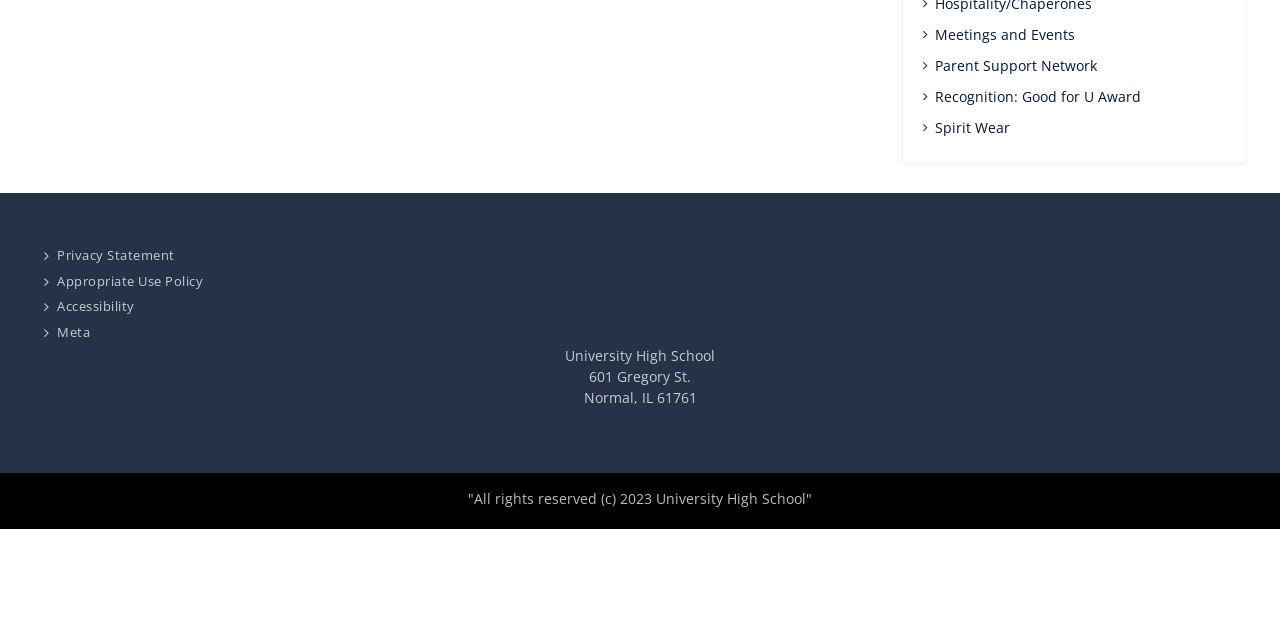Using the description: "Privacy Statement", identify the bounding box of the corresponding UI element in the screenshot.

[0.045, 0.384, 0.136, 0.412]